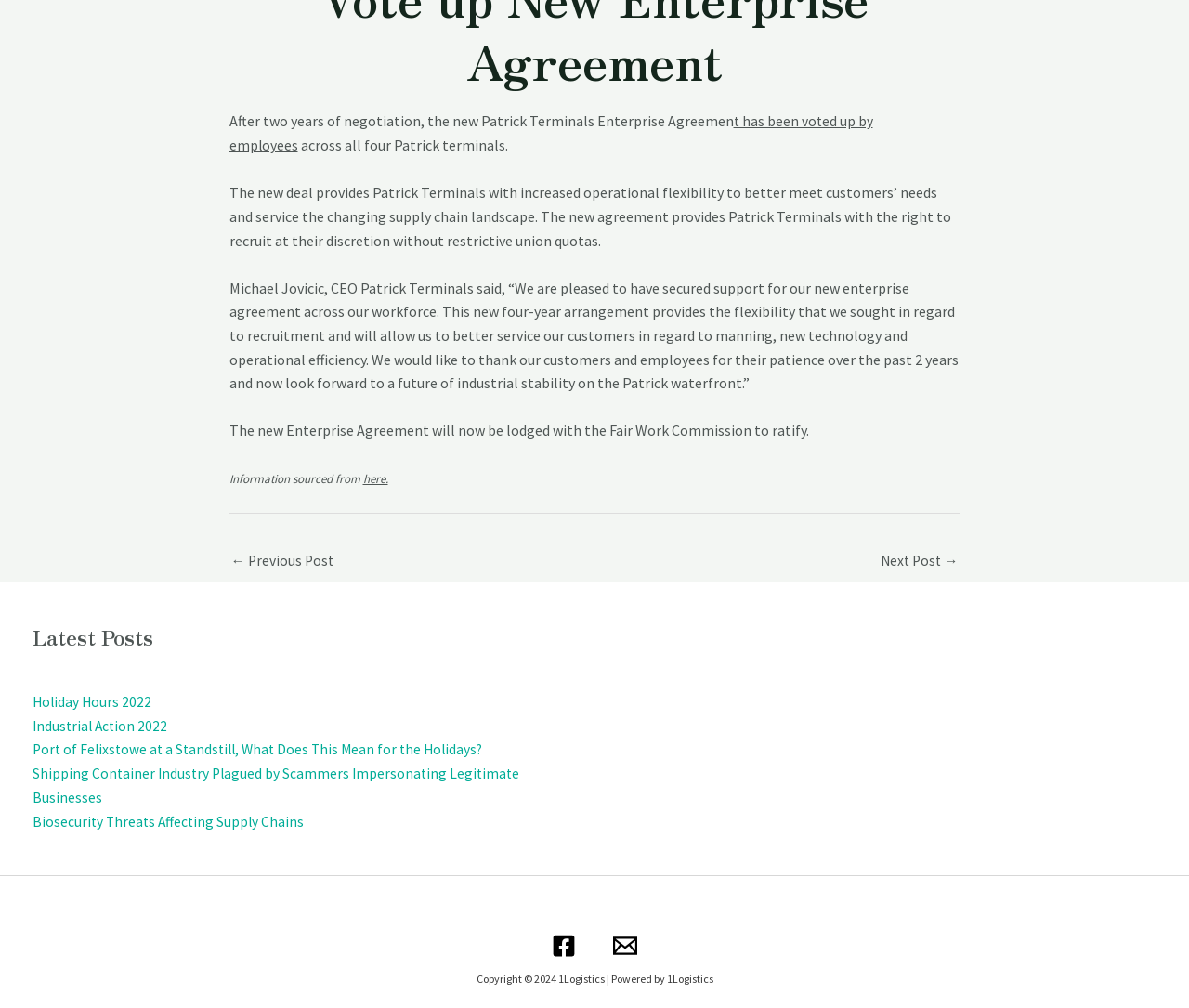Find the bounding box coordinates for the element described here: "Holiday Hours 2022".

[0.027, 0.687, 0.13, 0.705]